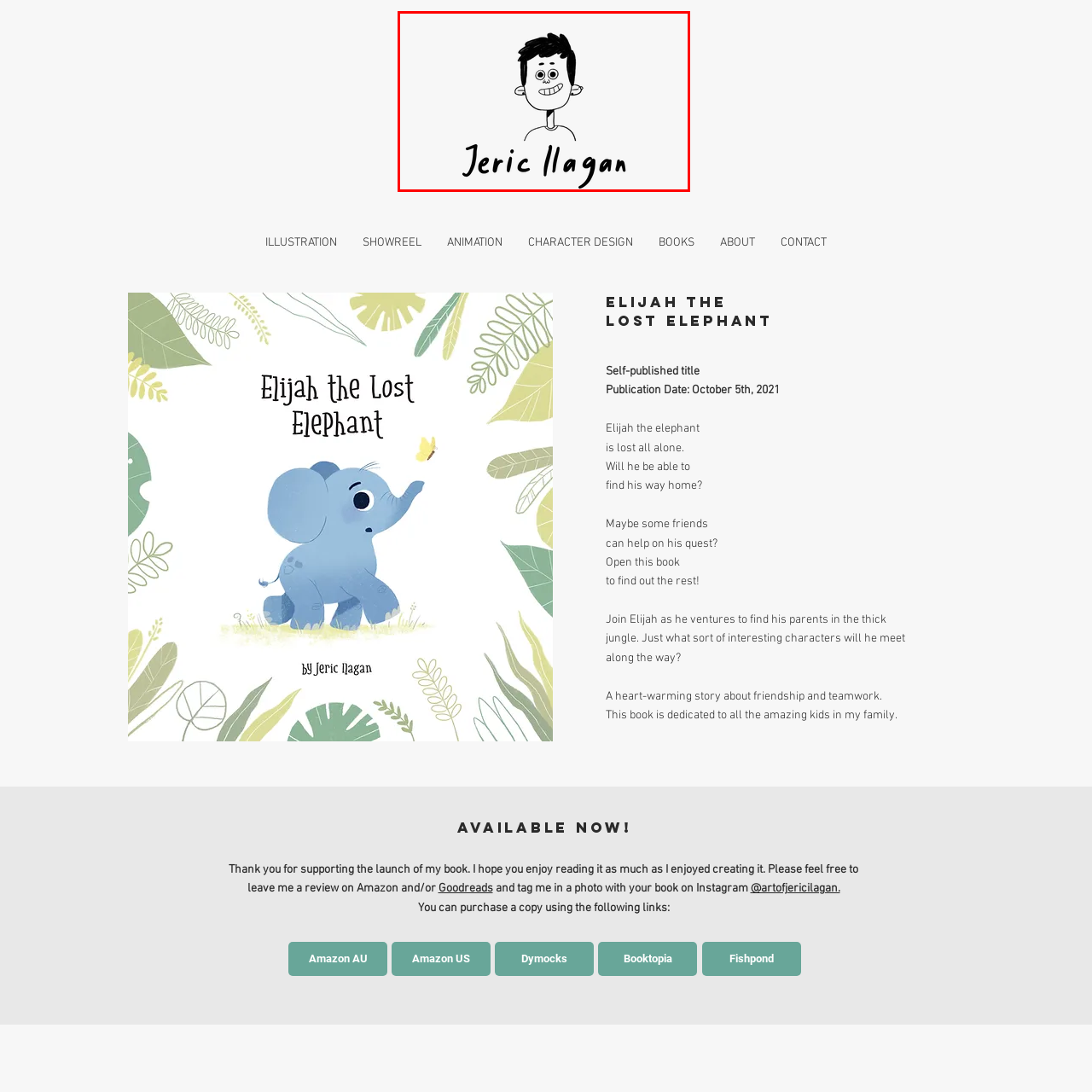Describe extensively the image content marked by the red bounding box.

The image features a whimsical, hand-drawn portrait of Jeric Ilagan, showcasing a cheerful character with a wide smile, round nose, and animated eyes. The character has short, dark hair styled playfully, adding to the charming, carefree vibe. Below the illustration, the name "Jeric Ilagan" is written in a bold, artistic font, emphasizing the artist's identity. This image represents the personality behind the book "Elijah the Lost Elephant," inviting viewers to connect with the creator and the heartfelt story he has crafted about friendship and adventure in the jungle.